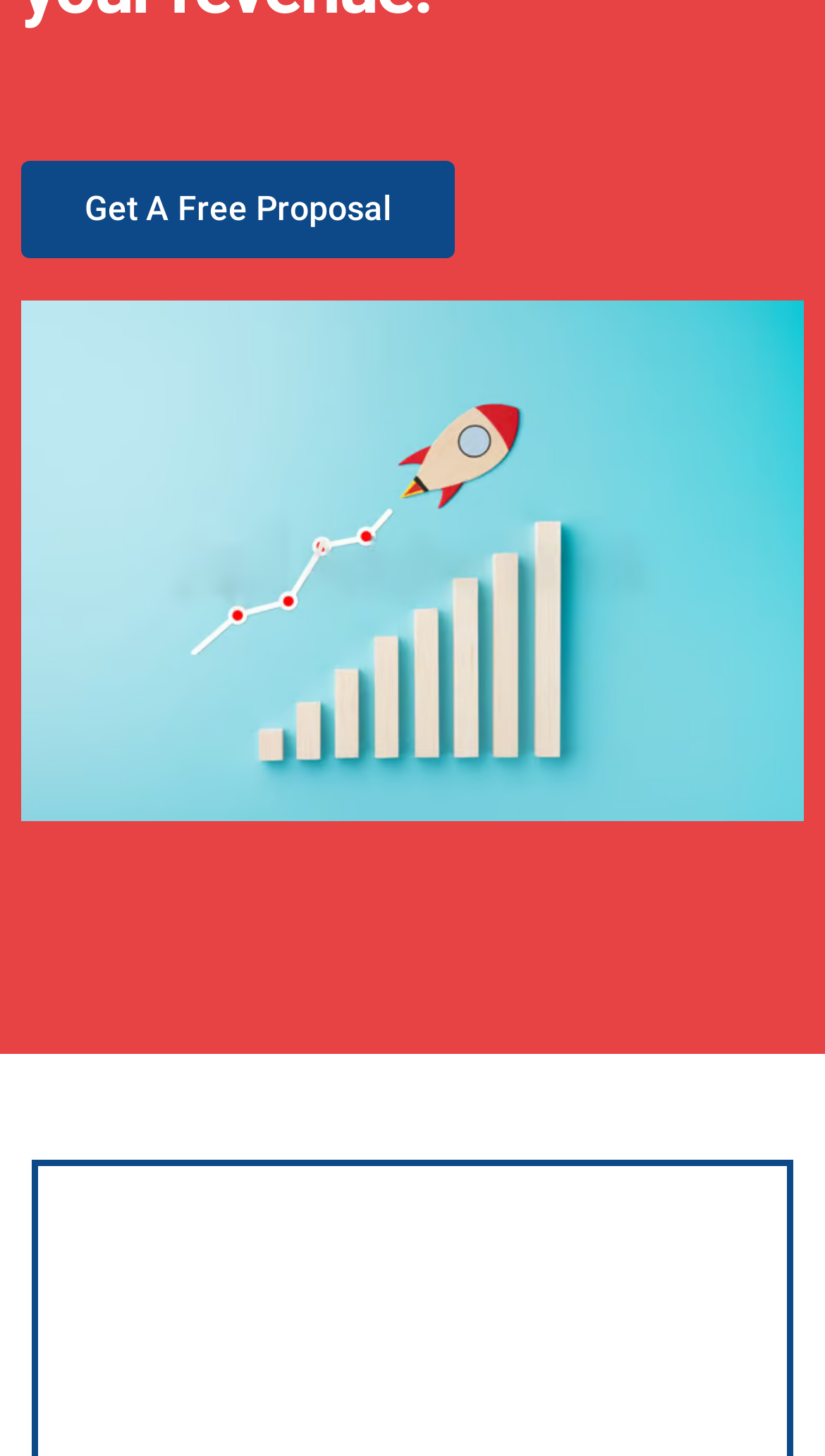Return the bounding box coordinates of the UI element that corresponds to this description: "Contact Us". The coordinates must be given as four float numbers in the range of 0 and 1, [left, top, right, bottom].

[0.055, 0.102, 0.701, 0.153]